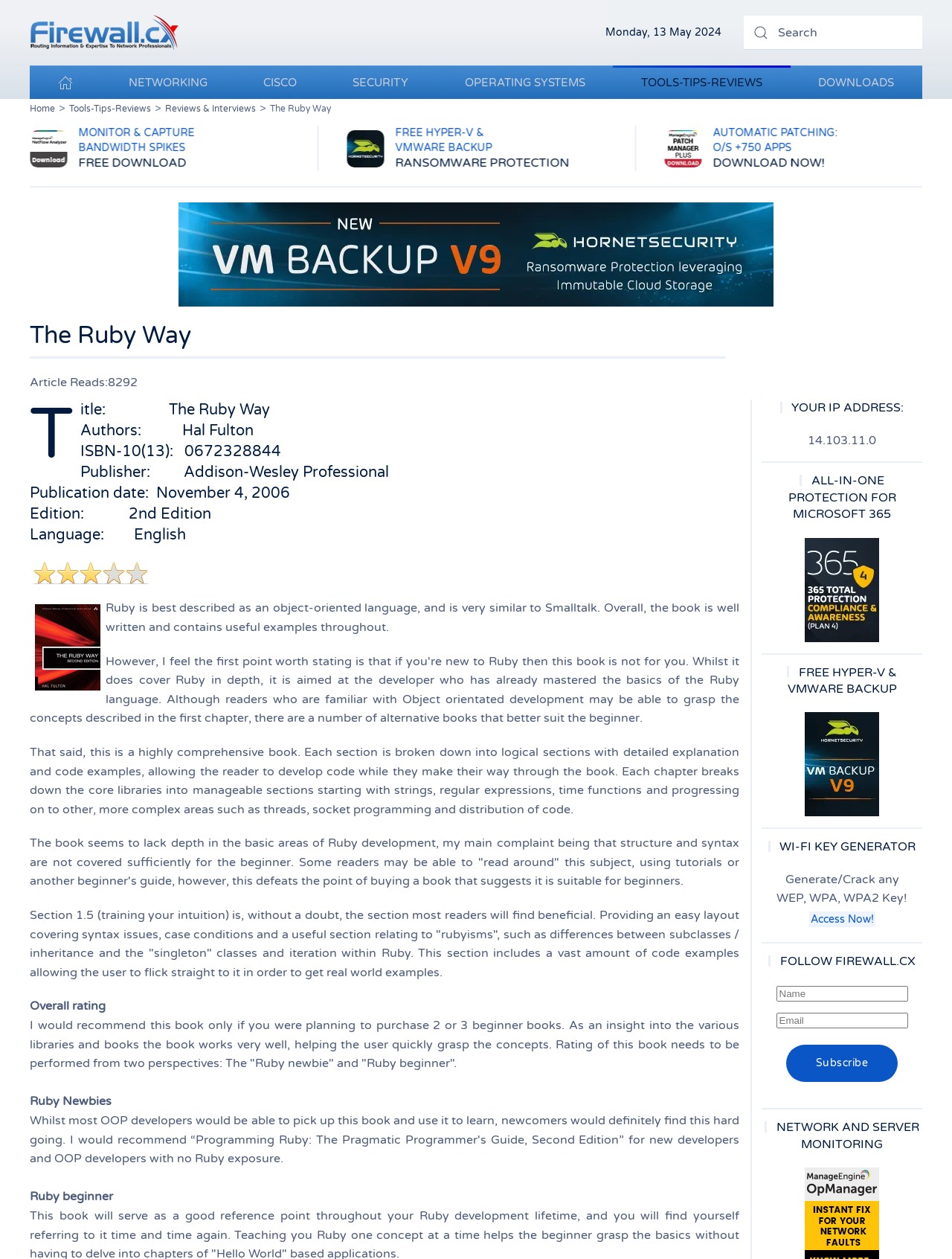Can you determine the bounding box coordinates of the area that needs to be clicked to fulfill the following instruction: "Click on NETWORKING"?

[0.106, 0.052, 0.247, 0.079]